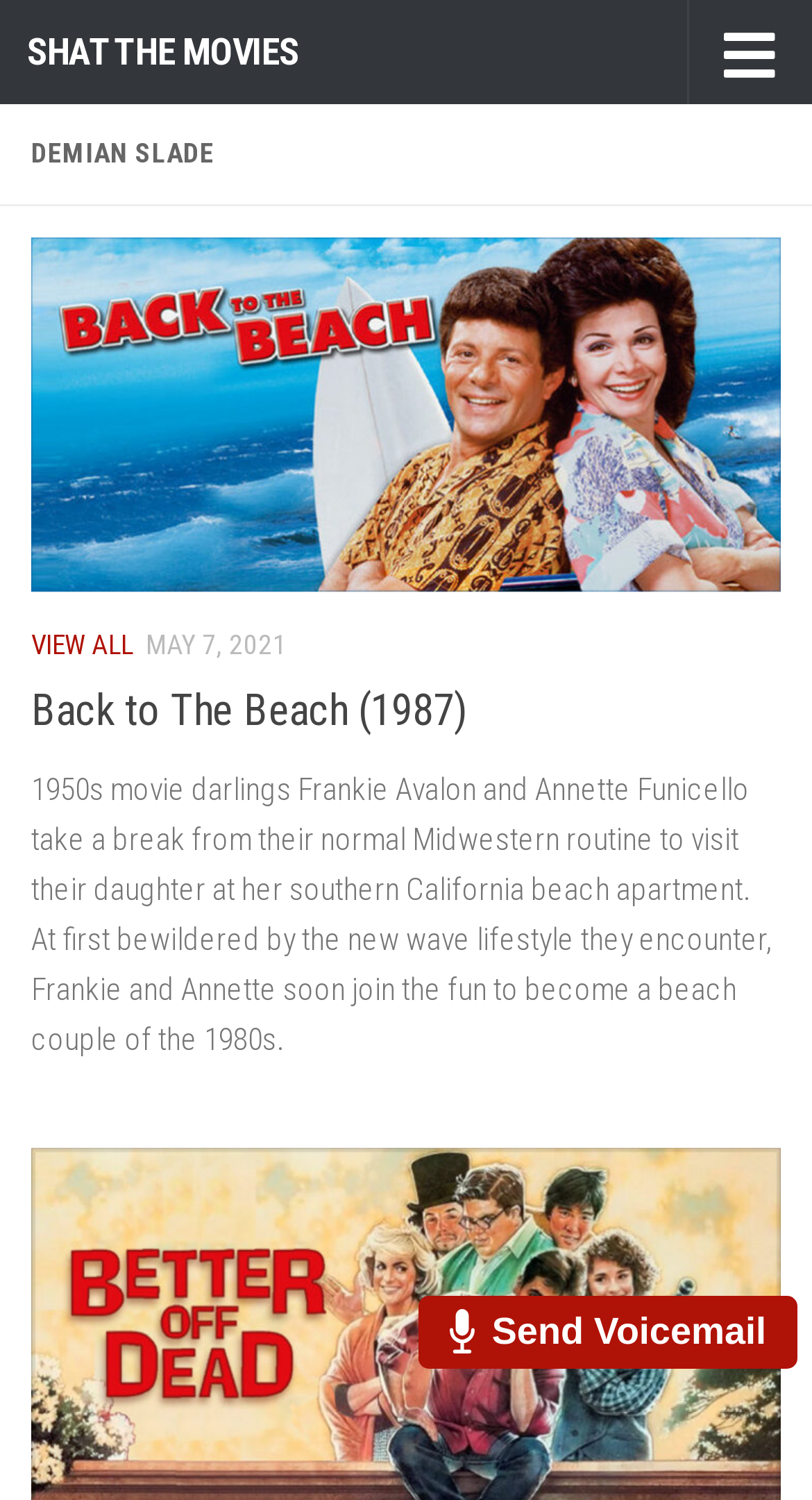How many links are there in the main content area?
Give a single word or phrase answer based on the content of the image.

3